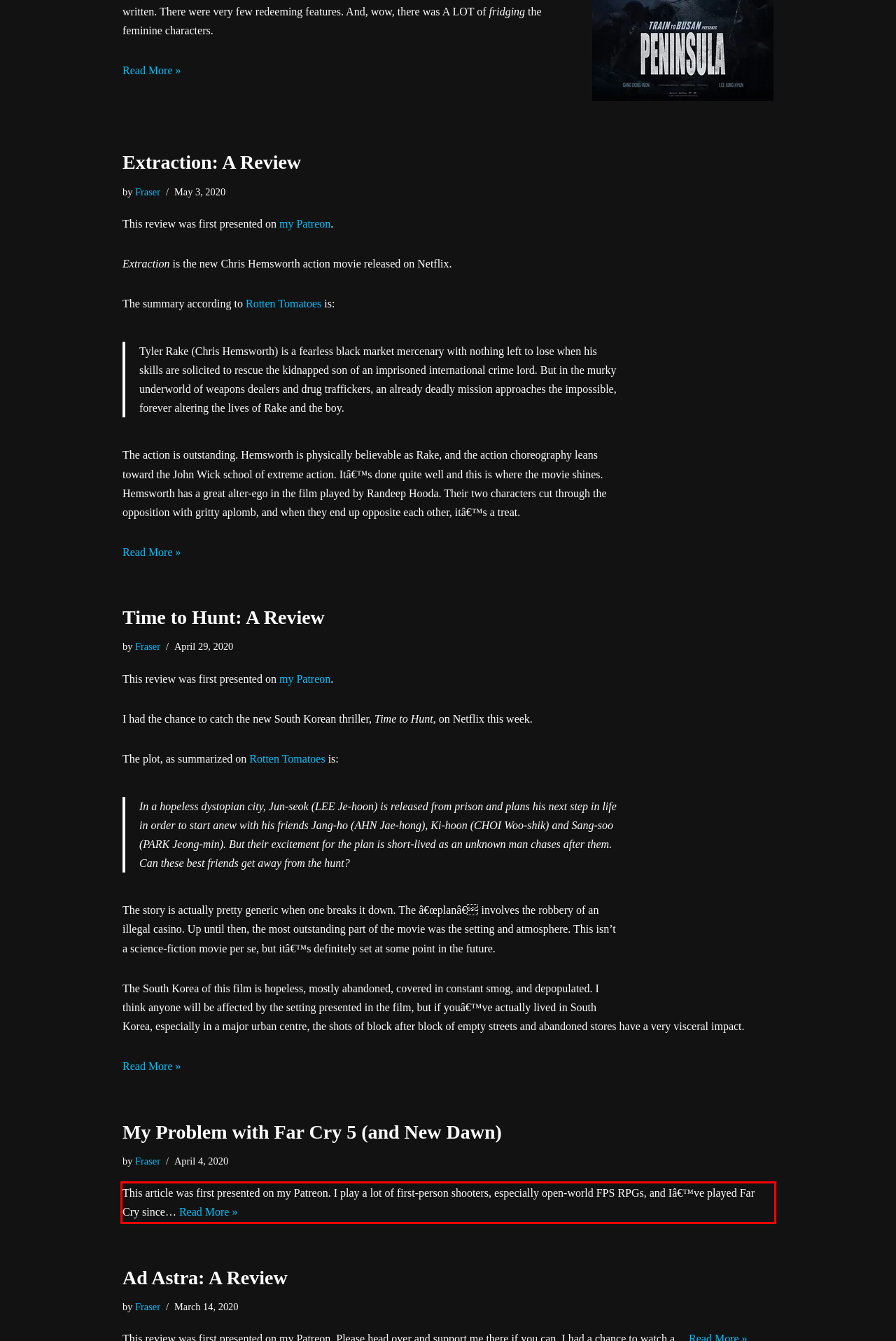With the given screenshot of a webpage, locate the red rectangle bounding box and extract the text content using OCR.

This article was first presented on my Patreon. I play a lot of first-person shooters, especially open-world FPS RPGs, and Iâ€™ve played Far Cry since… Read More » My Problem with Far Cry 5 (and New Dawn)